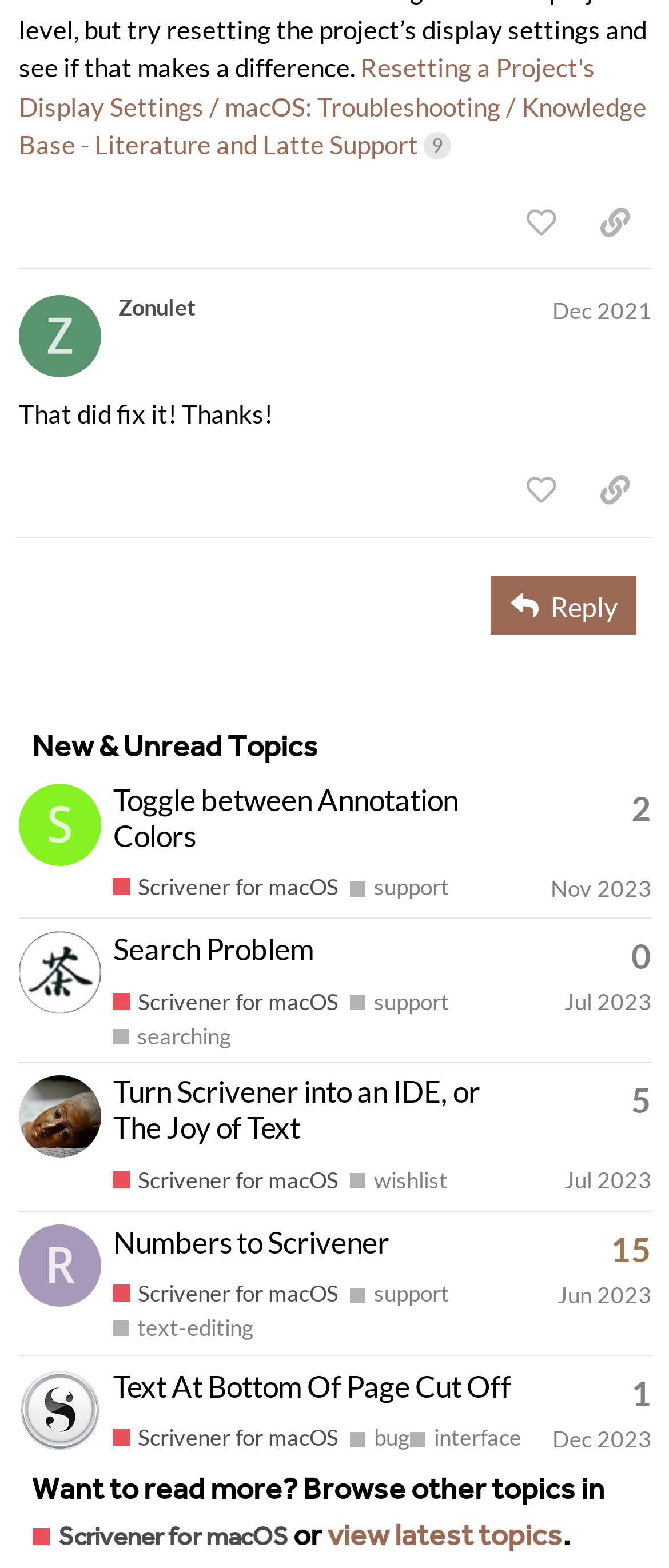Respond to the question below with a concise word or phrase:
What is the category of the post 'Search Problem'?

support